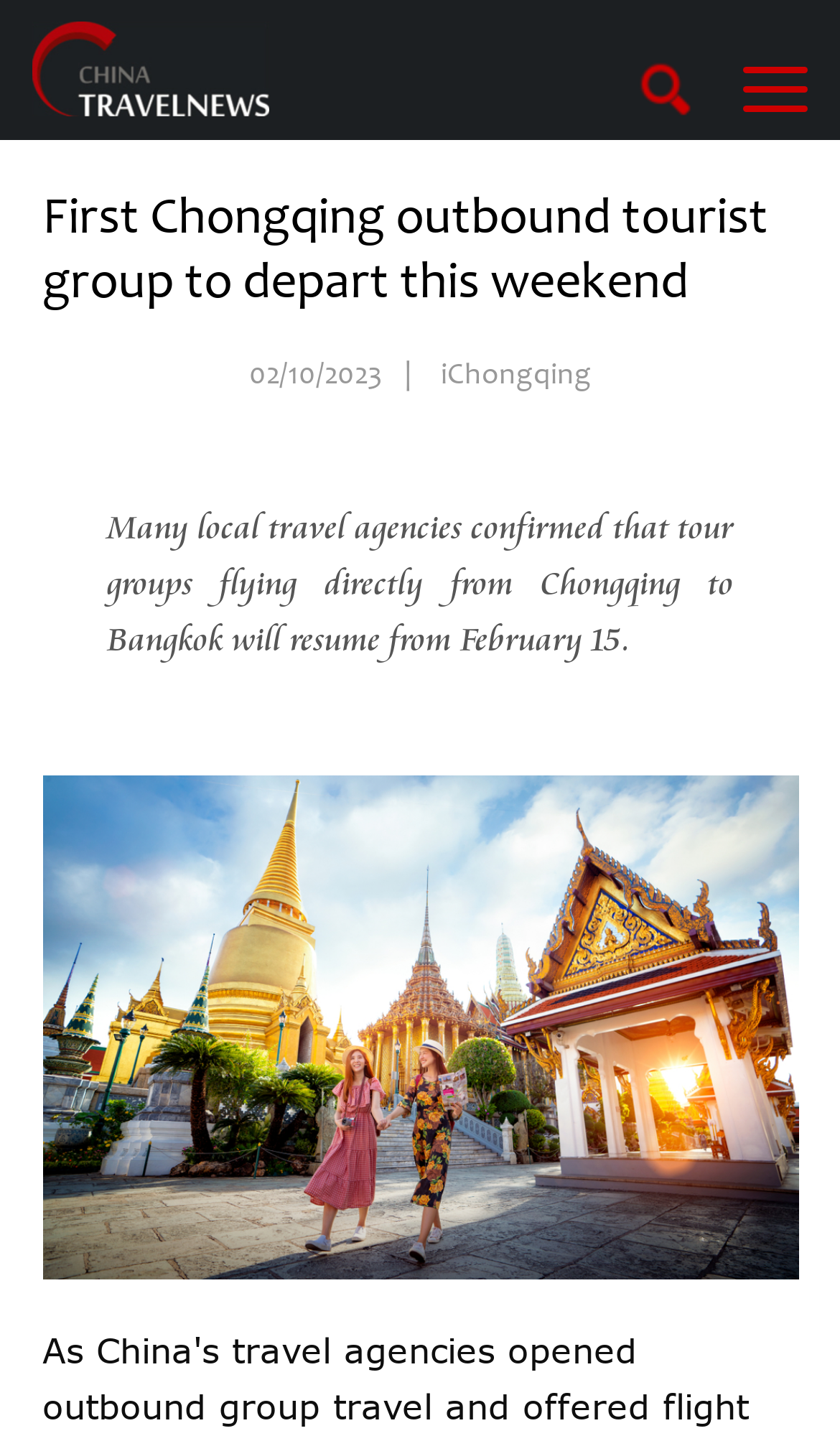Determine the main headline of the webpage and provide its text.

First Chongqing outbound tourist group to depart this weekend